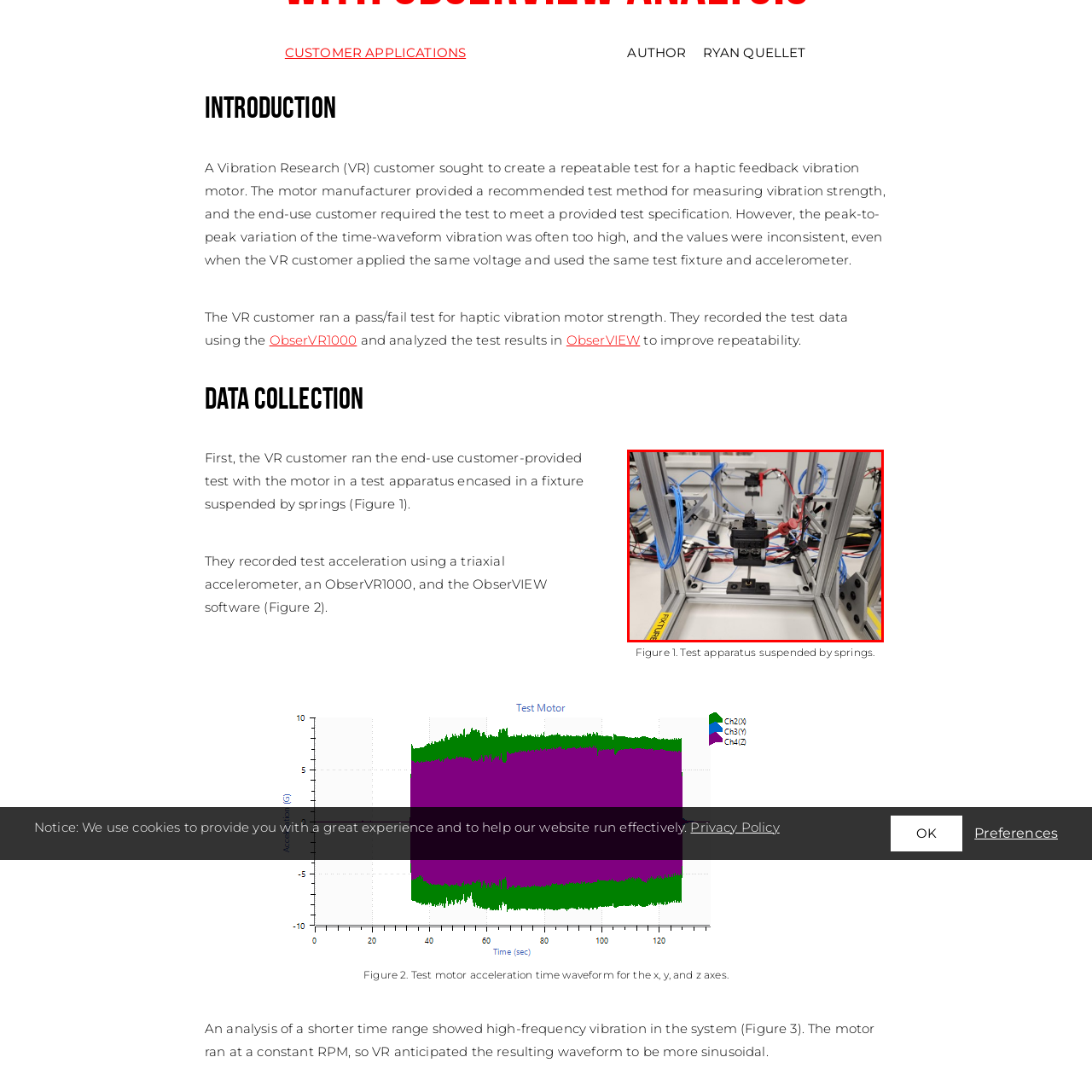What is the objective of the customer?  
Analyze the image surrounded by the red box and deliver a detailed answer based on the visual elements depicted in the image.

The customer's objective is to establish a repeatable test procedure to measure vibration strength accurately, which will contribute to improved product consistency and reliability. This is achieved through the vibration test setup, which is specifically designed to evaluate the haptic feedback vibration motor.